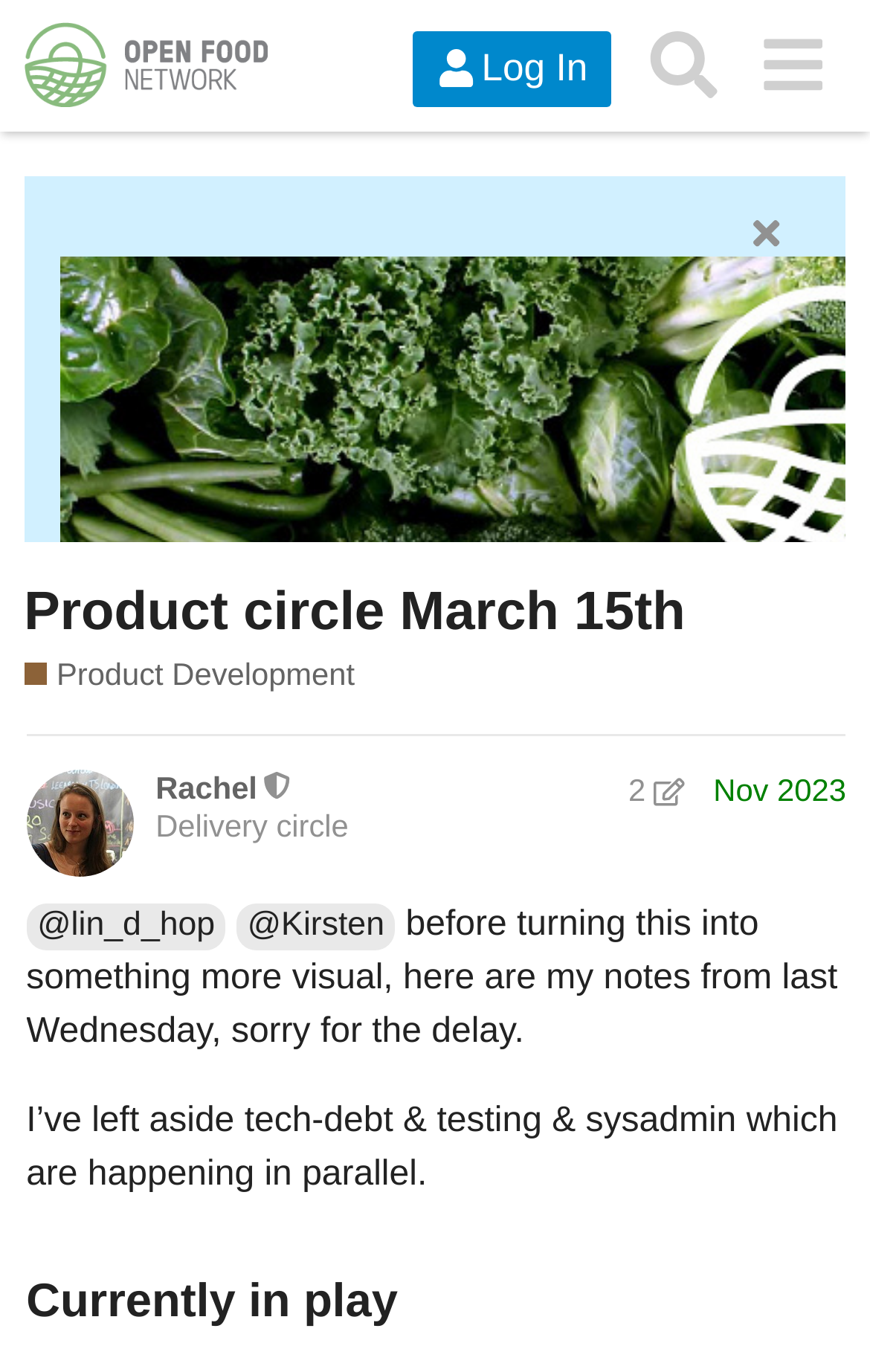What is the date mentioned in the webpage?
Examine the image and give a concise answer in one word or a short phrase.

Nov 22, 2023